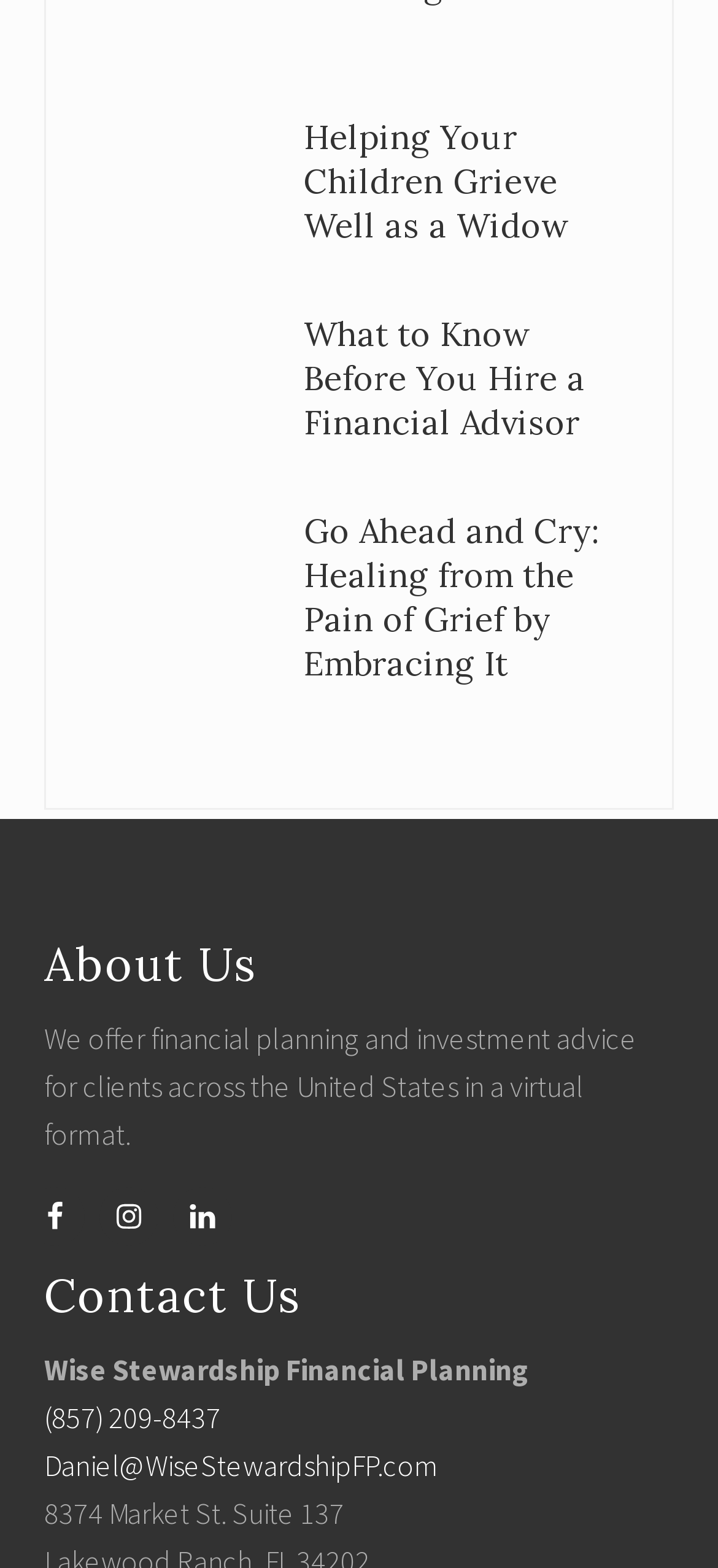Determine the bounding box coordinates of the region that needs to be clicked to achieve the task: "Contact Wise Stewardship Financial Planning".

[0.062, 0.862, 0.738, 0.885]